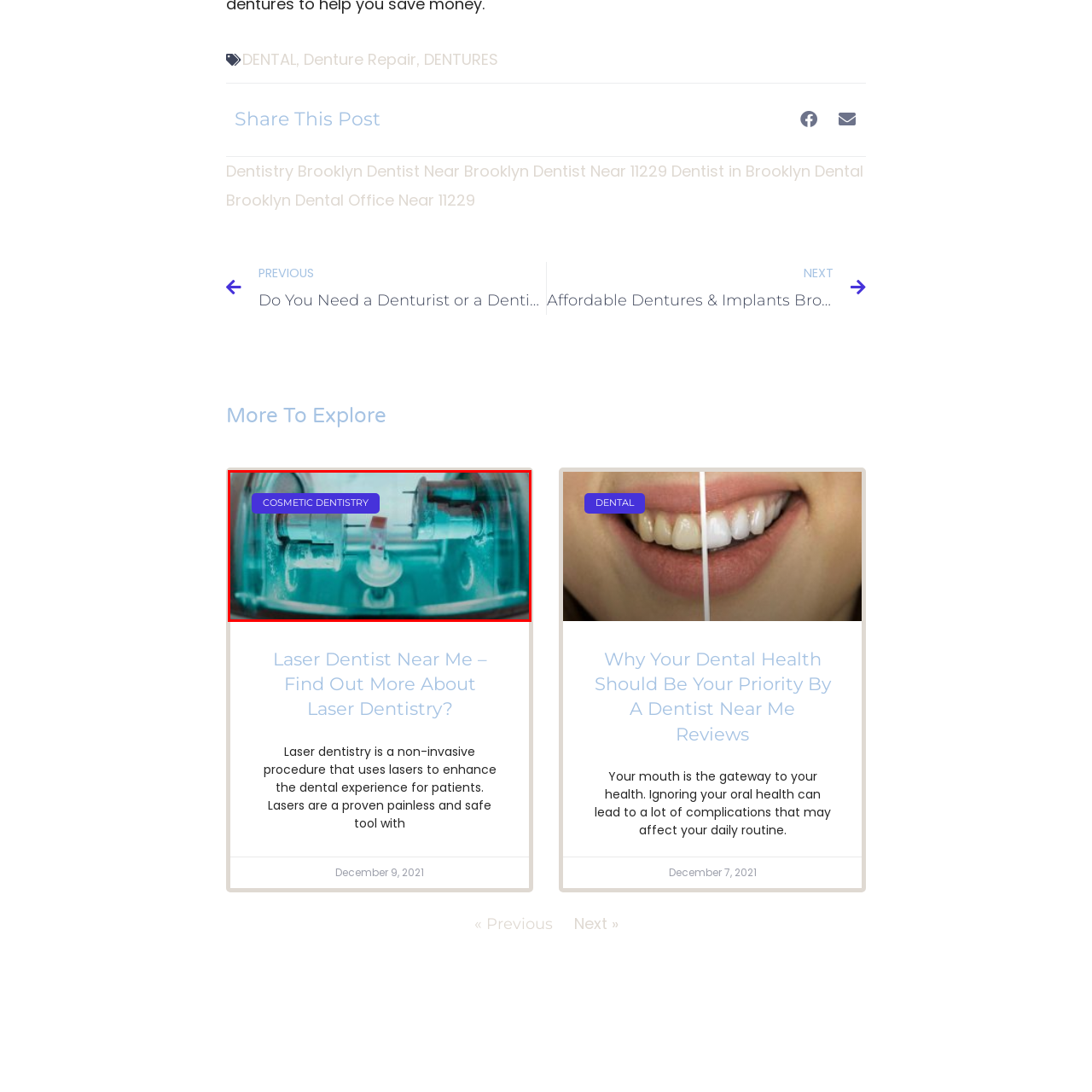View the element within the red boundary, What is the field of dentistry highlighted in the image? 
Deliver your response in one word or phrase.

Cosmetic dentistry